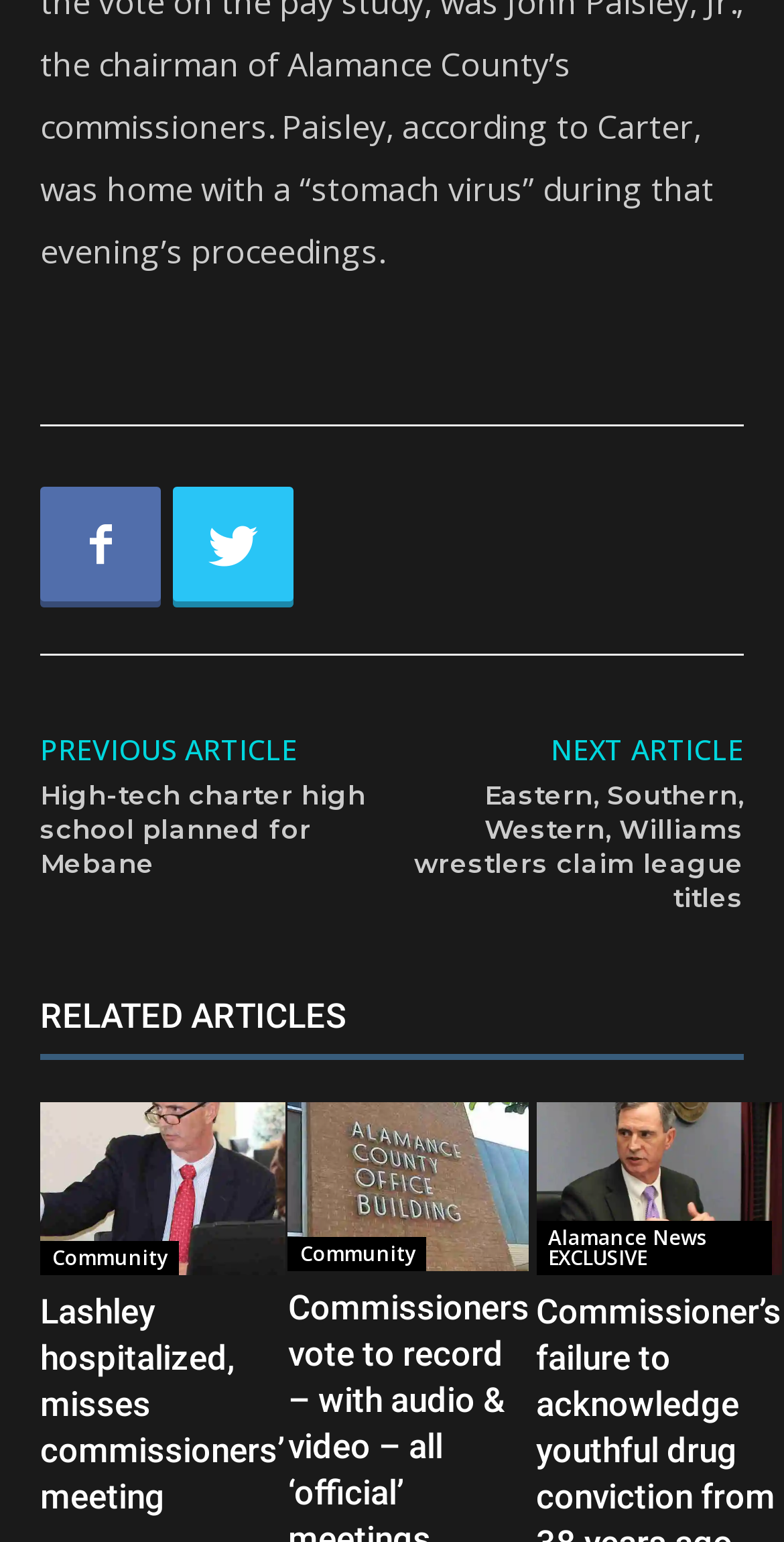Locate the bounding box coordinates of the element that needs to be clicked to carry out the instruction: "Check the news about Lashley hospitalized". The coordinates should be given as four float numbers ranging from 0 to 1, i.e., [left, top, right, bottom].

[0.051, 0.715, 0.364, 0.827]